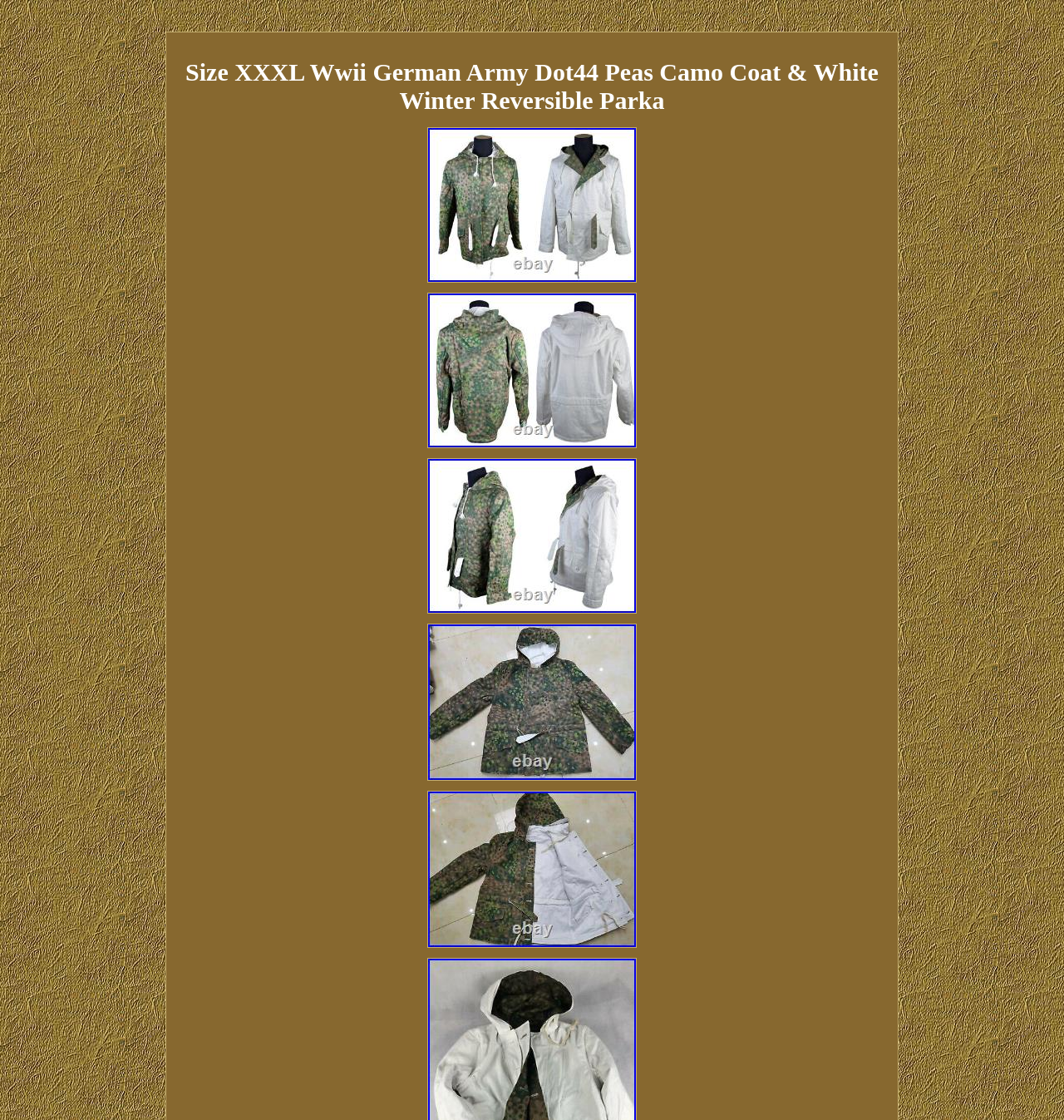Detail the various sections and features present on the webpage.

This webpage appears to be a product page, showcasing a WWII German Army Dot44 Peas Camo Coat and White Winter Reversible Parka in size XXXL. 

At the top, there is a heading with the product title, taking up most of the width and positioned near the top of the page. Below the heading, there are five links with identical text, each accompanied by an image. These links and images are arranged vertically, with the first one positioned near the top center of the page, and the subsequent ones stacked below it, each slightly lower than the previous one. The images are relatively small, taking up about a quarter of the page's width, and are centered horizontally within their respective links.